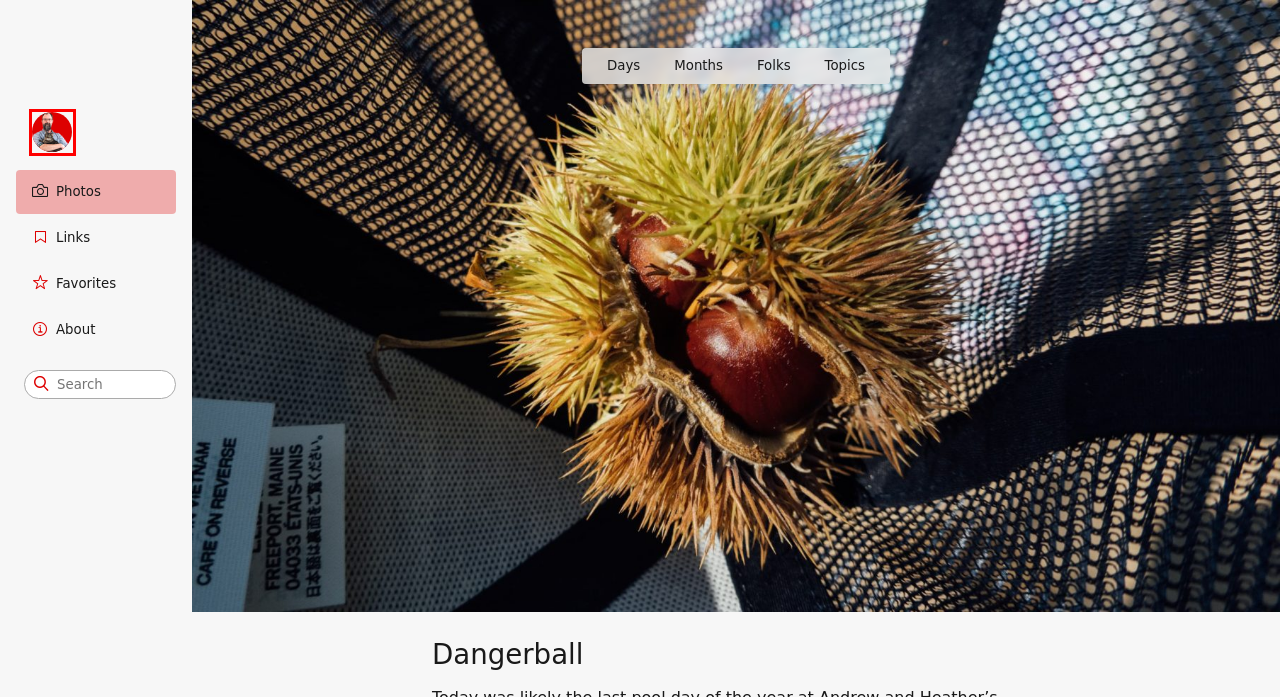Review the webpage screenshot and focus on the UI element within the red bounding box. Select the best-matching webpage description for the new webpage that follows after clicking the highlighted element. Here are the candidates:
A. Photos – Chris Glass
B. Characters – Chris Glass
C. 2024 Auto Show: The OMG I finally saw the new VW Bus Edition – Chris Glass
D. Things fall into these buckets – Chris Glass
E. Favorites – Chris Glass
F. Chris Glass
G. Bookmarks – Chris Glass
H. About – Chris Glass

F